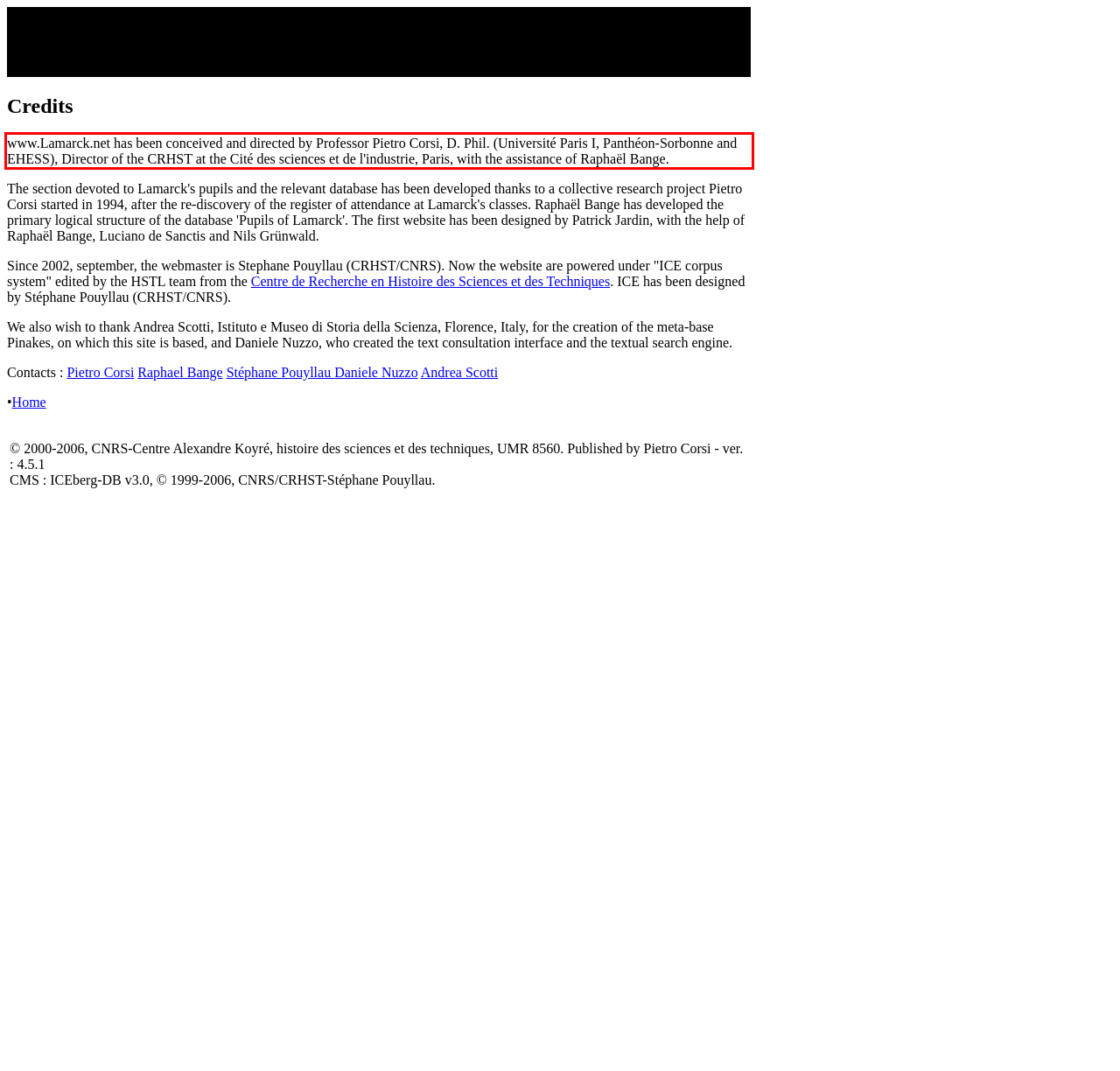From the given screenshot of a webpage, identify the red bounding box and extract the text content within it.

www.Lamarck.net has been conceived and directed by Professor Pietro Corsi, D. Phil. (Université Paris I, Panthéon-Sorbonne and EHESS), Director of the CRHST at the Cité des sciences et de l'industrie, Paris, with the assistance of Raphaël Bange.